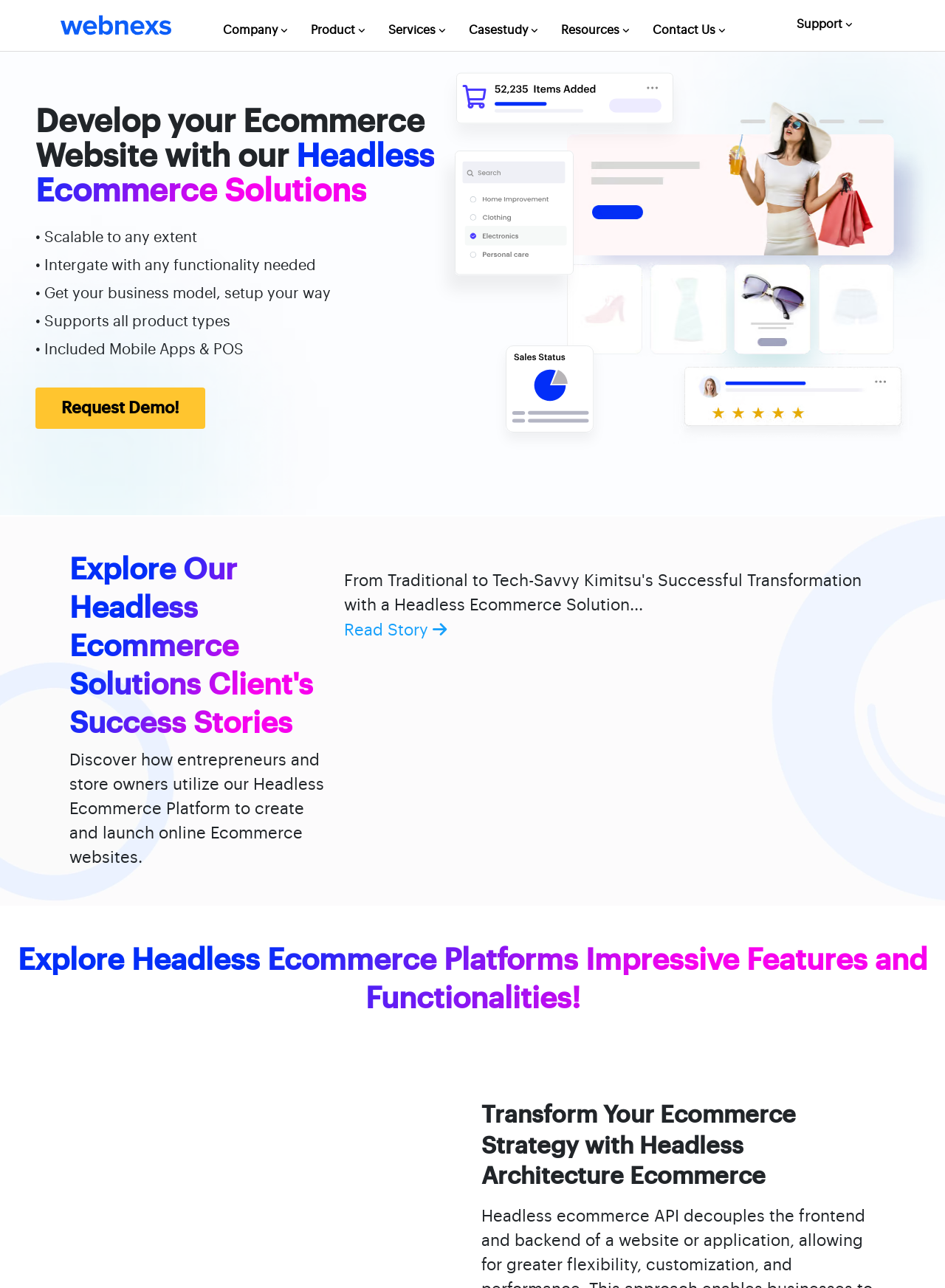Refer to the image and provide an in-depth answer to the question:
What can users do with the Headless Ecommerce Platform?

Based on the webpage, users can use the Headless Ecommerce Platform to sell across channels, which means they can reach customers through multiple sales channels, such as online marketplaces, social media, and physical stores.